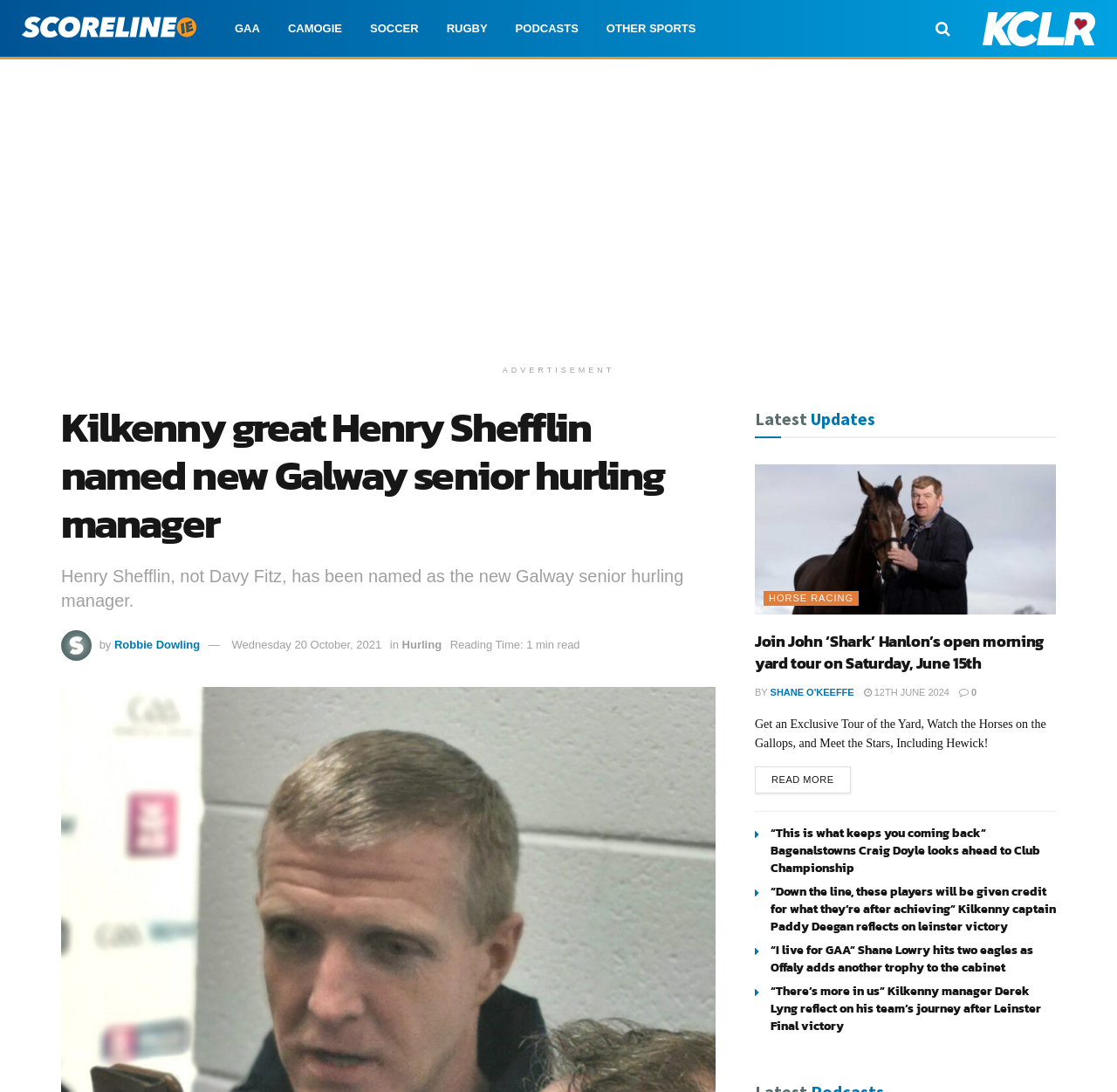Given the description Soccer, predict the bounding box coordinates of the UI element. Ensure the coordinates are in the format (top-left x, top-left y, bottom-right x, bottom-right y) and all values are between 0 and 1.

[0.319, 0.006, 0.387, 0.046]